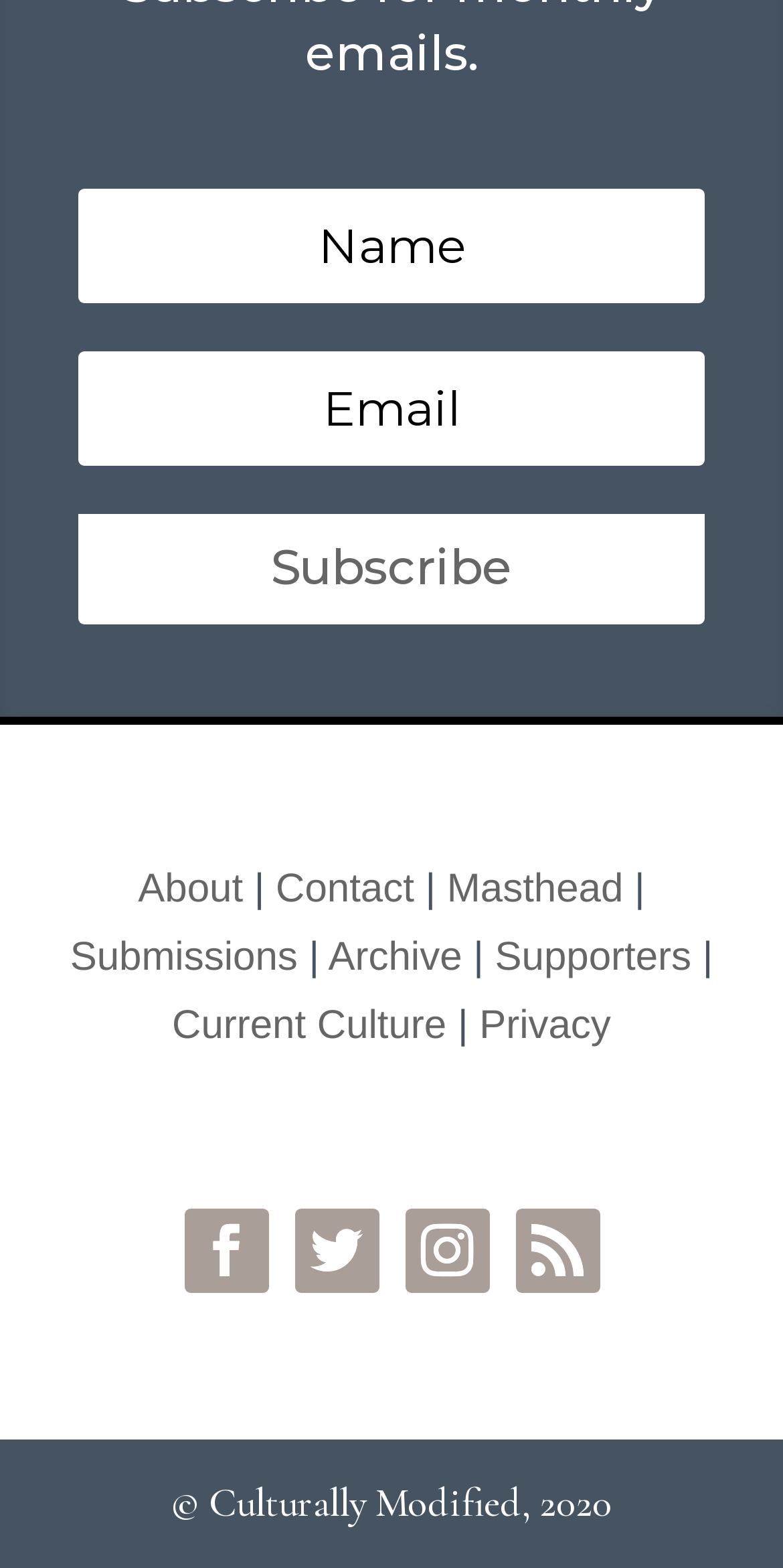Please analyze the image and give a detailed answer to the question:
What is the last link on the webpage?

The last link on the webpage is 'Supporters' which is located at the bottom of the page with a bounding box of [0.632, 0.596, 0.883, 0.624].